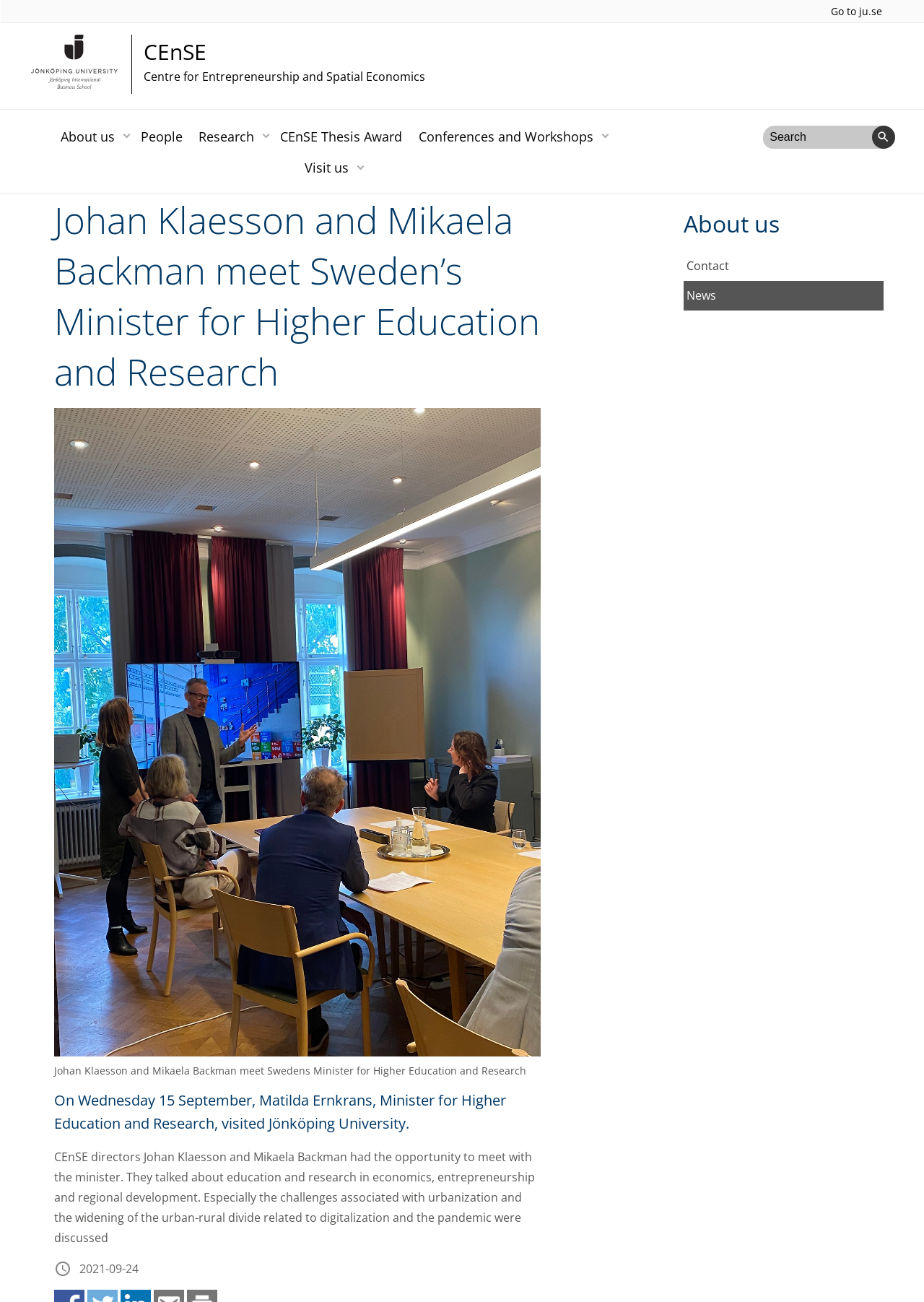Your task is to find and give the main heading text of the webpage.

Johan Klaesson and Mikaela Backman meet Sweden’s Minister for Higher Education and Research